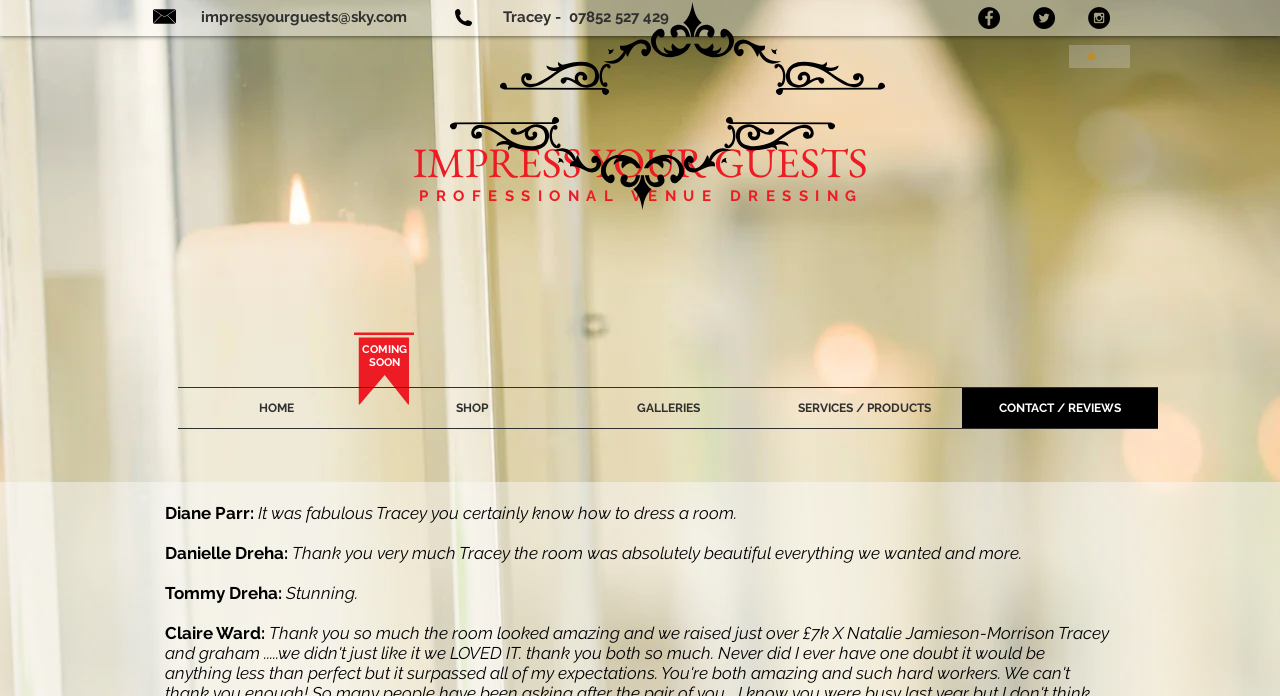Identify the bounding box coordinates of the clickable region required to complete the instruction: "Click the Twitter link". The coordinates should be given as four float numbers within the range of 0 and 1, i.e., [left, top, right, bottom].

[0.807, 0.01, 0.824, 0.042]